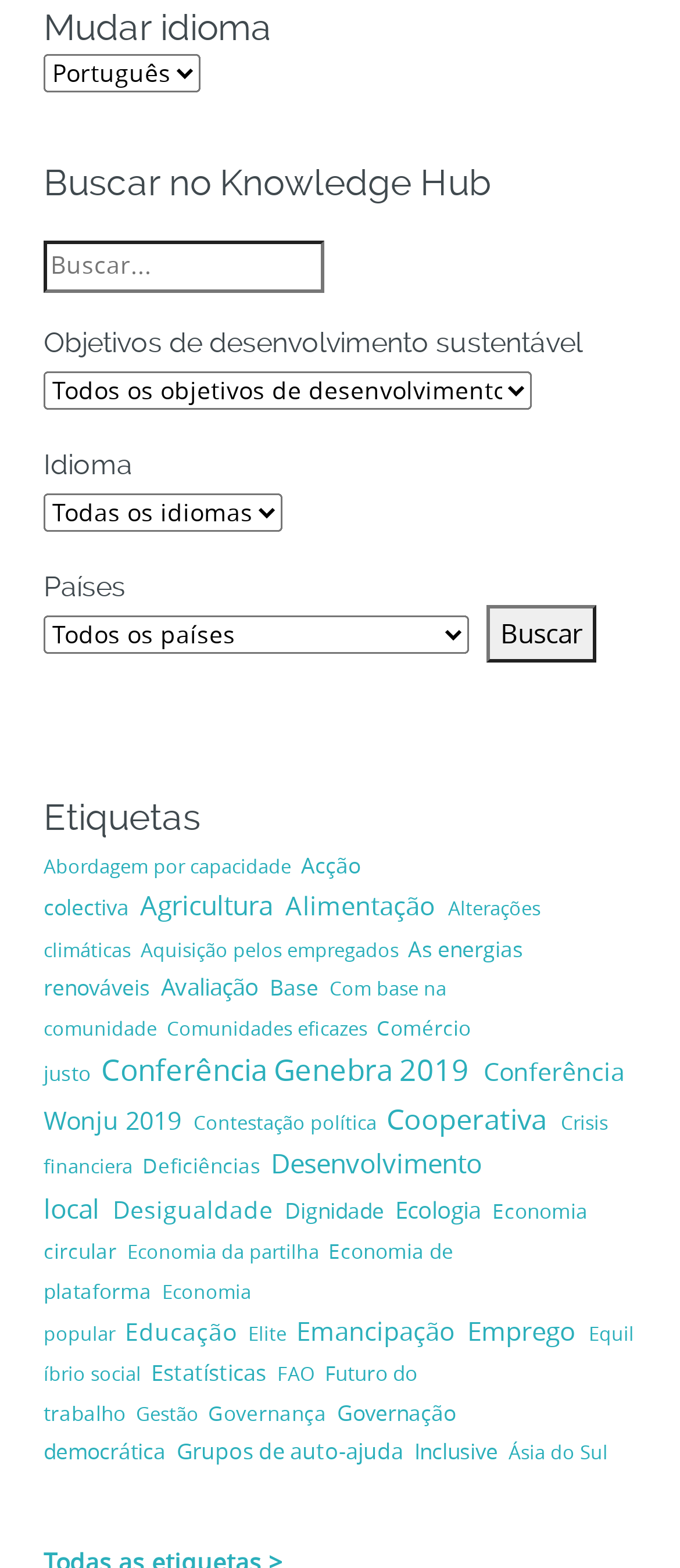Locate the bounding box coordinates of the clickable region necessary to complete the following instruction: "Click on 'Abordagem por capacidade'". Provide the coordinates in the format of four float numbers between 0 and 1, i.e., [left, top, right, bottom].

[0.064, 0.543, 0.442, 0.56]